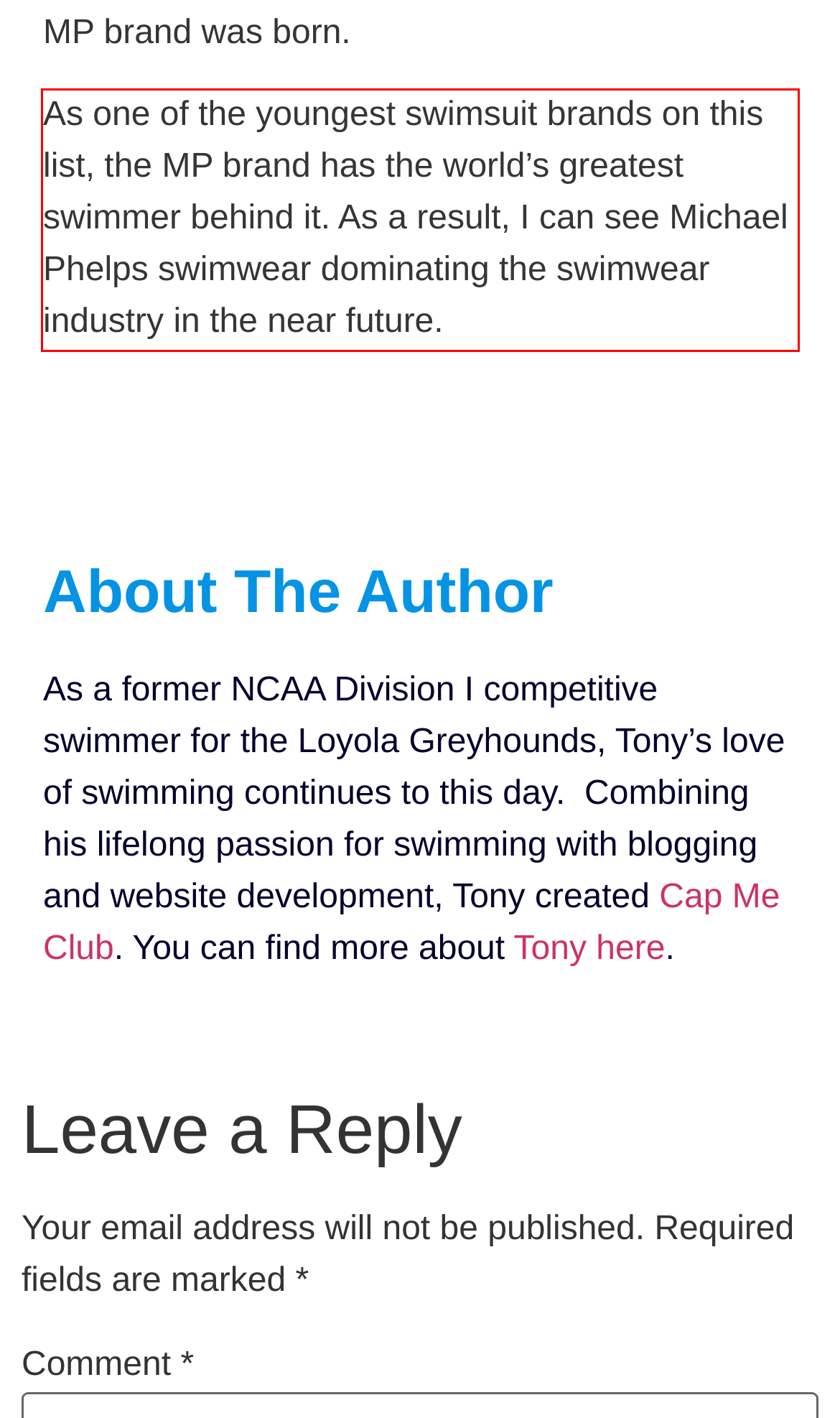Examine the screenshot of the webpage, locate the red bounding box, and perform OCR to extract the text contained within it.

As one of the youngest swimsuit brands on this list, the MP brand has the world’s greatest swimmer behind it. As a result, I can see Michael Phelps swimwear dominating the swimwear industry in the near future.